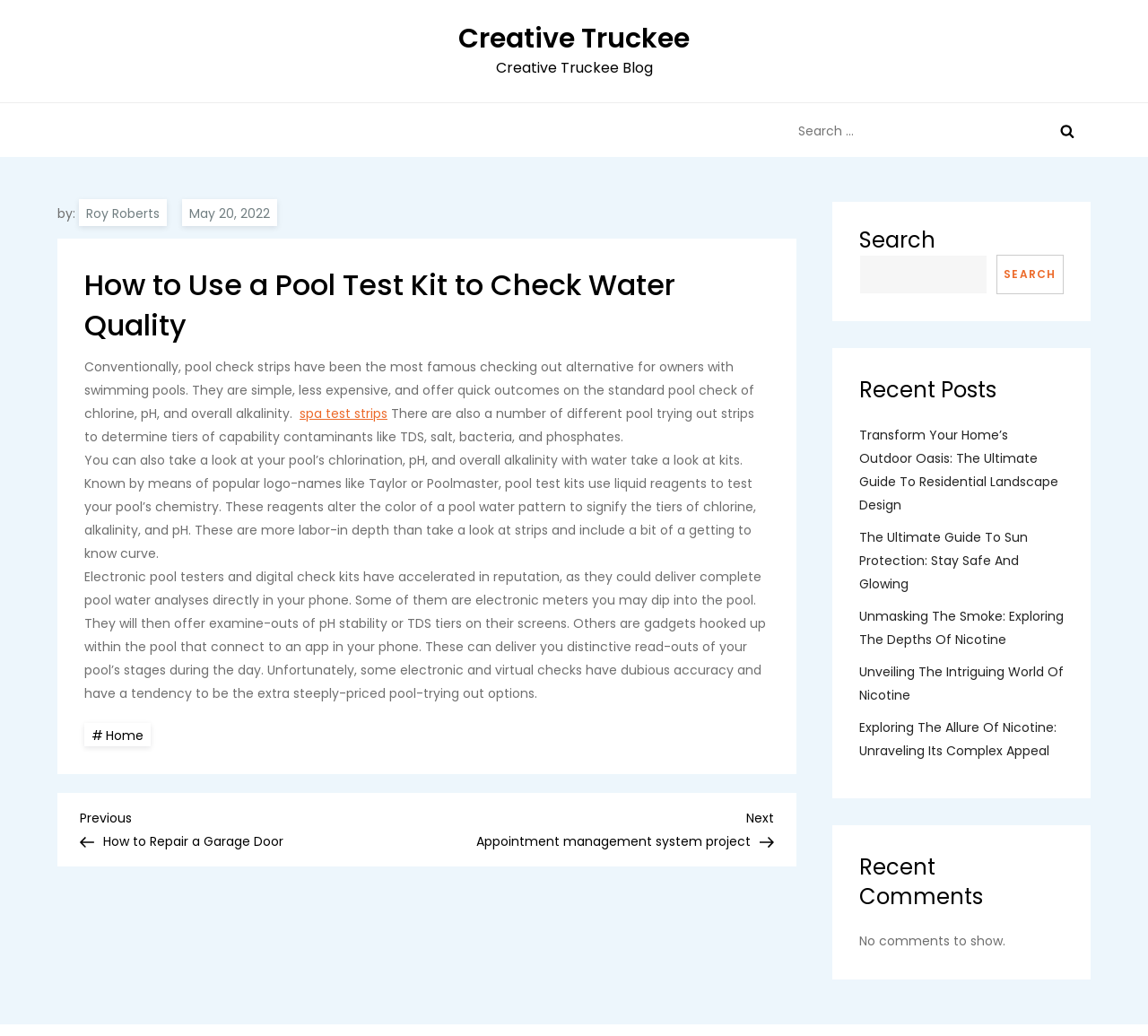Determine the bounding box coordinates of the clickable element necessary to fulfill the instruction: "Search again in the sidebar". Provide the coordinates as four float numbers within the 0 to 1 range, i.e., [left, top, right, bottom].

[0.748, 0.221, 0.927, 0.284]